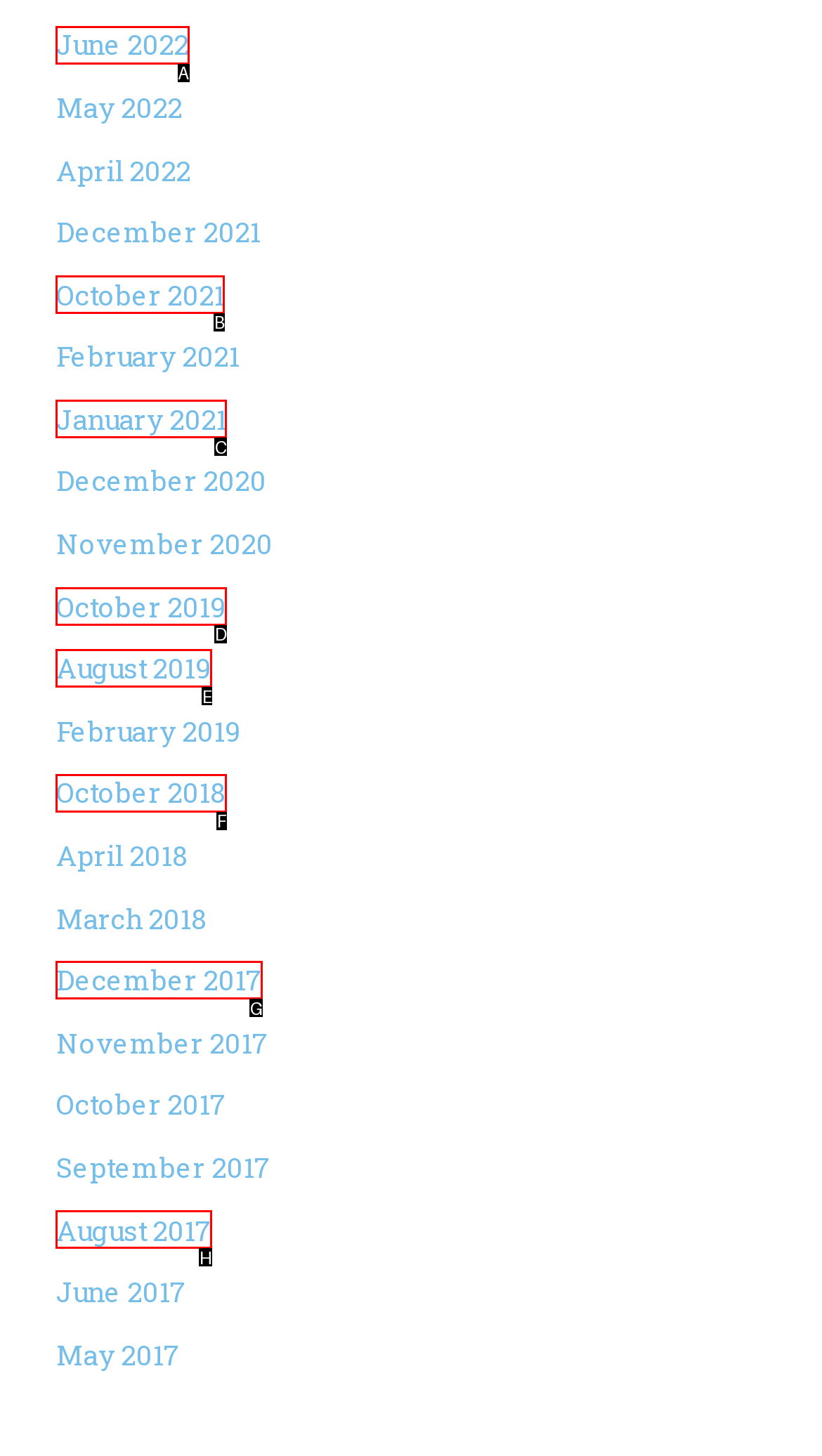To complete the task: view June 2022, select the appropriate UI element to click. Respond with the letter of the correct option from the given choices.

A